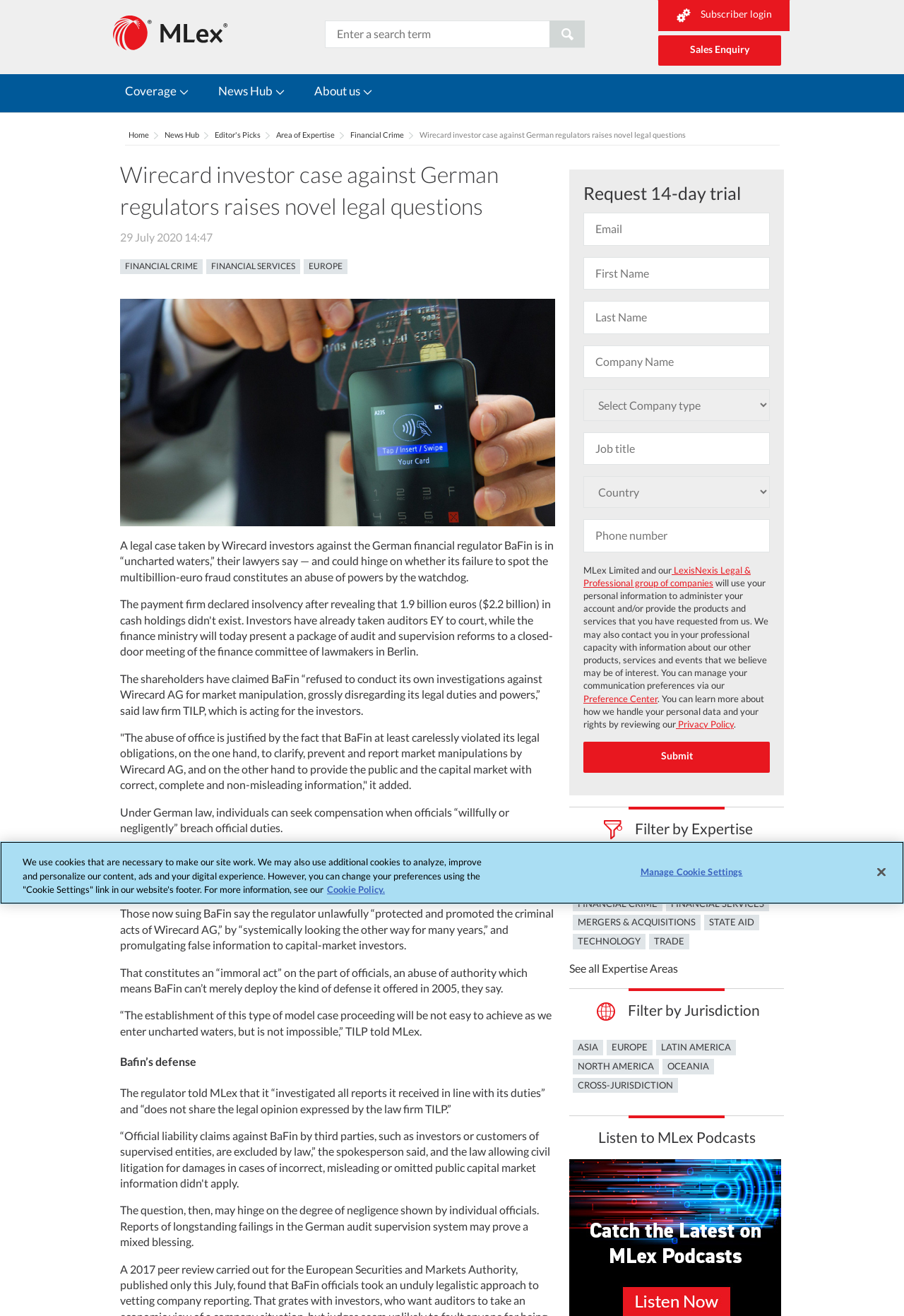Determine the bounding box coordinates for the element that should be clicked to follow this instruction: "Submit the form". The coordinates should be given as four float numbers between 0 and 1, in the format [left, top, right, bottom].

[0.645, 0.564, 0.852, 0.587]